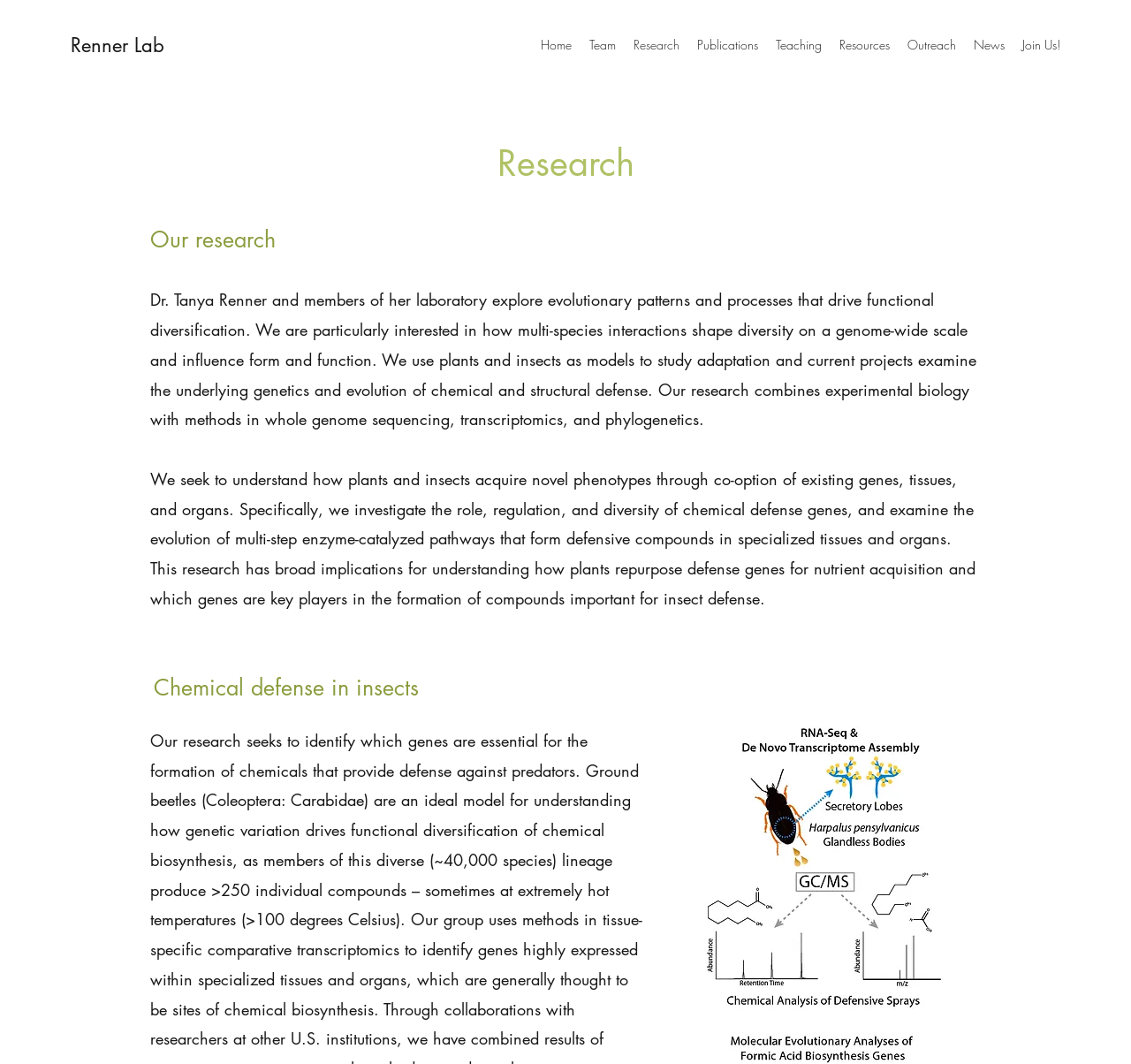What is the methodology used in the Renner Lab's research?
Relying on the image, give a concise answer in one word or a brief phrase.

Experimental biology and genomics